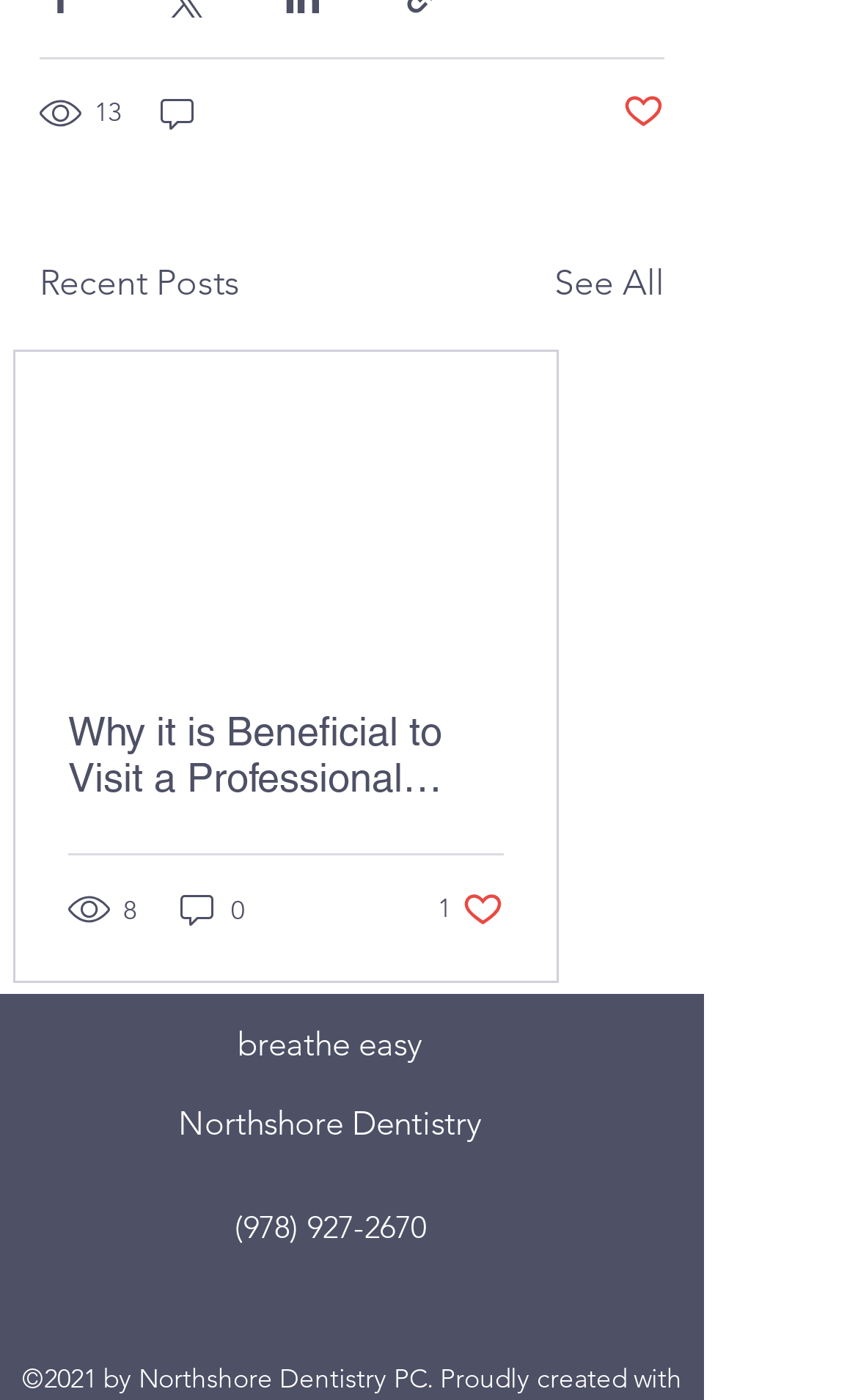From the given element description: "8", find the bounding box for the UI element. Provide the coordinates as four float numbers between 0 and 1, in the order [left, top, right, bottom].

[0.079, 0.634, 0.164, 0.664]